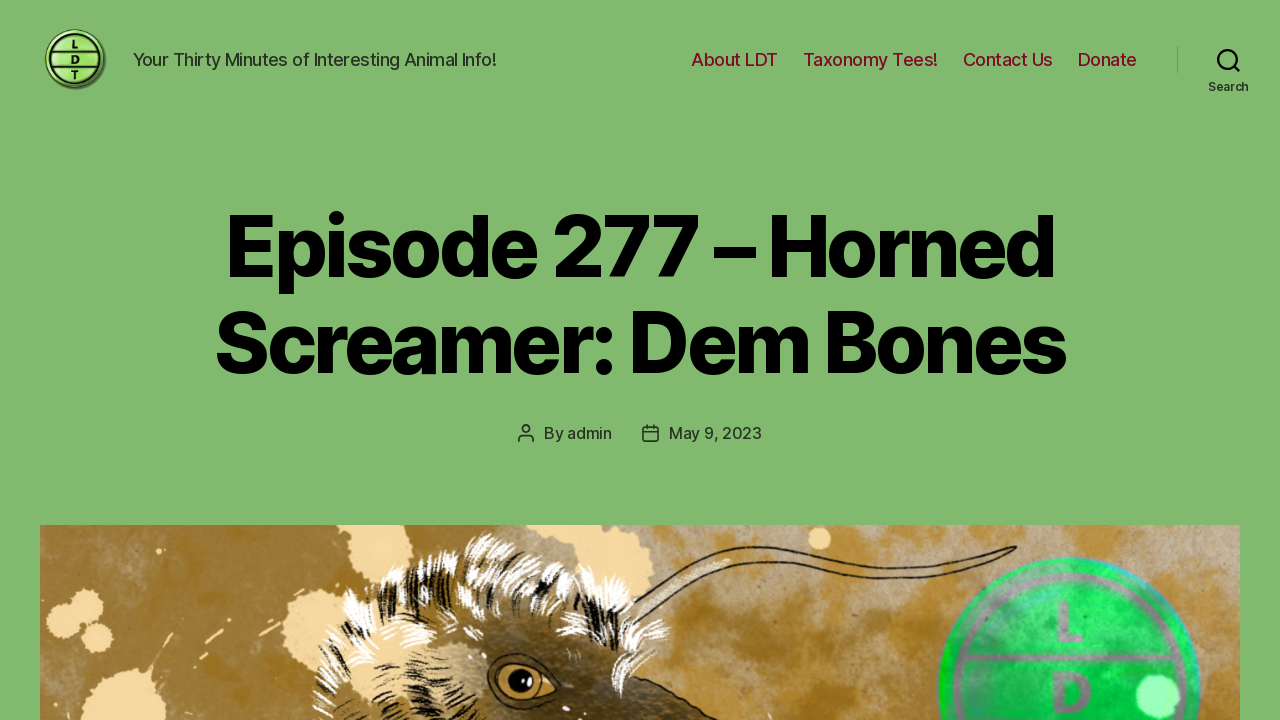Using the description: "May 9, 2023", identify the bounding box of the corresponding UI element in the screenshot.

[0.523, 0.624, 0.595, 0.652]